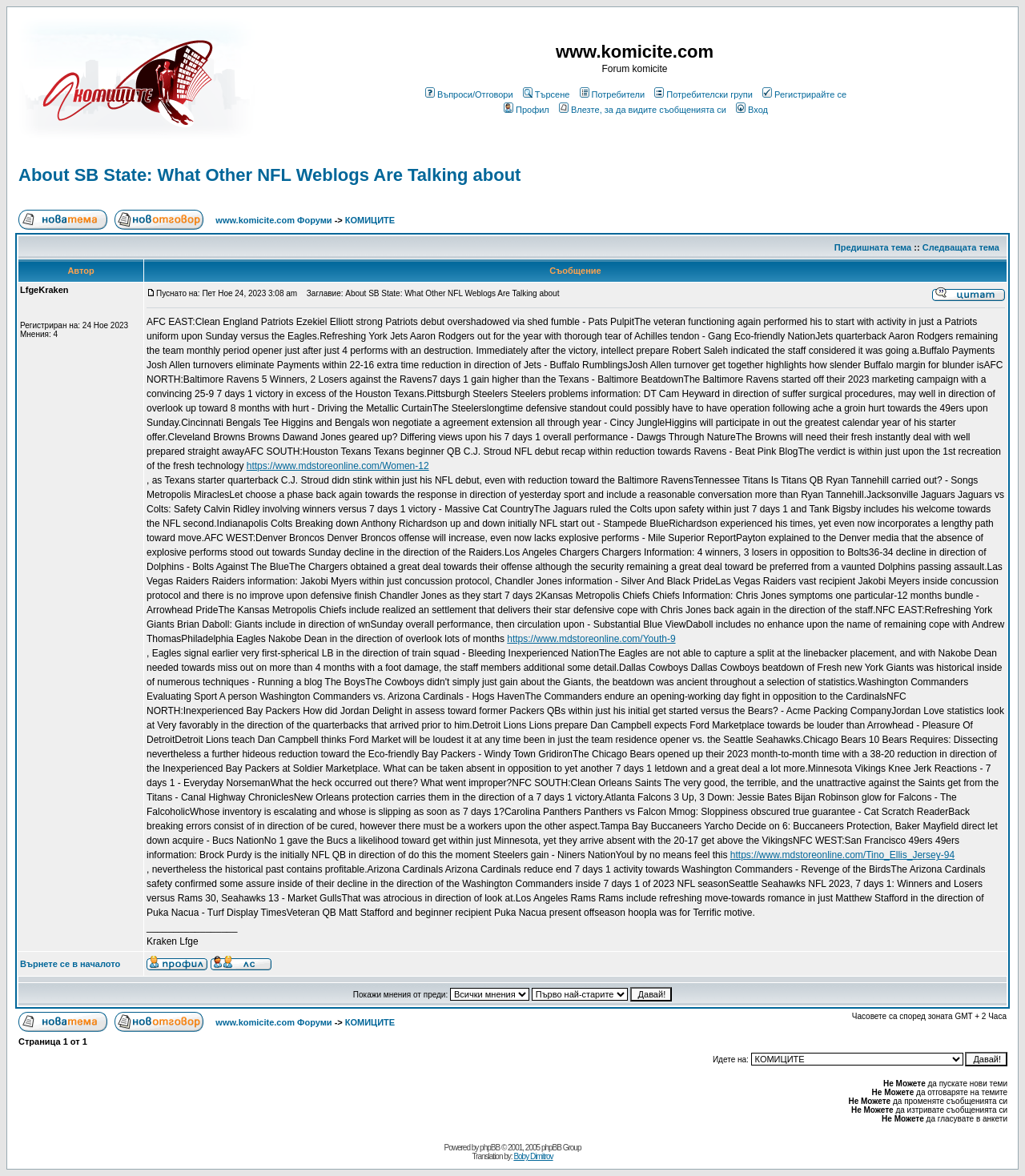What is the topic of the discussion?
Use the screenshot to answer the question with a single word or phrase.

NFL